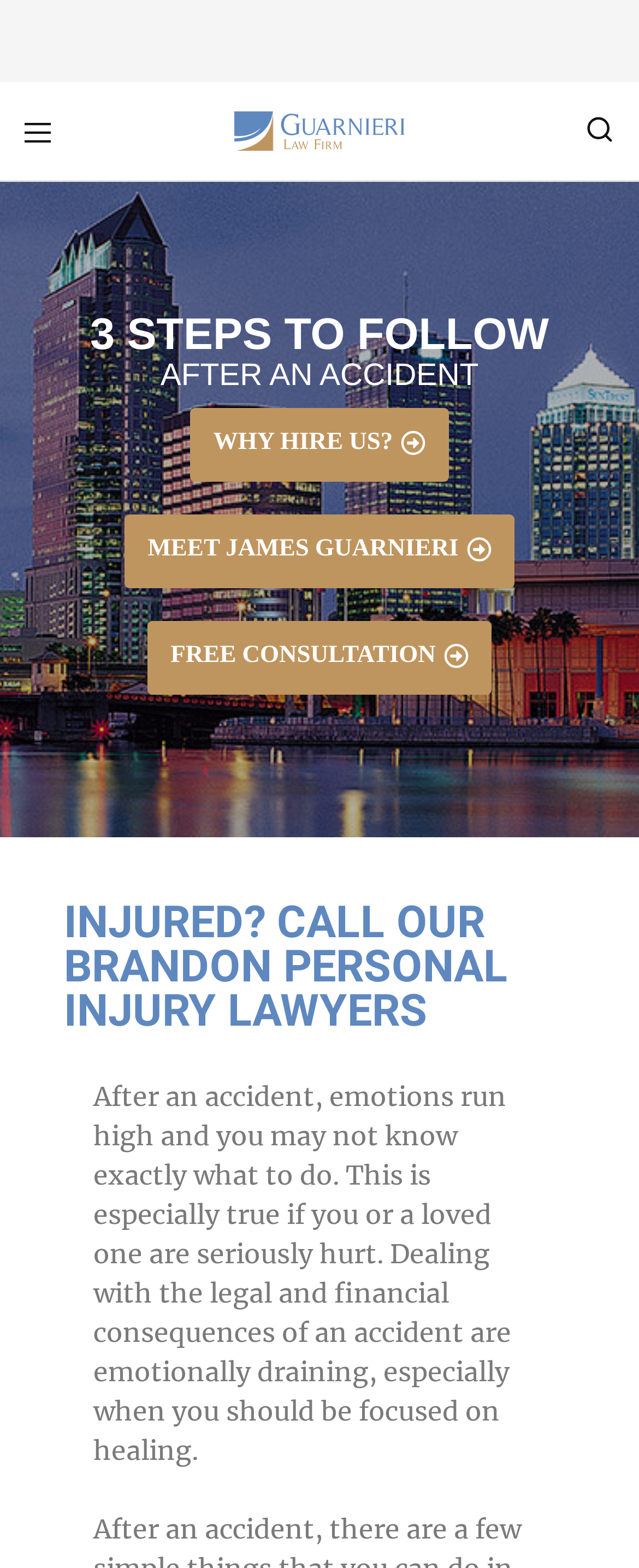Give a one-word or phrase response to the following question: What is the purpose of the law firm?

To help with legal and financial consequences of an accident